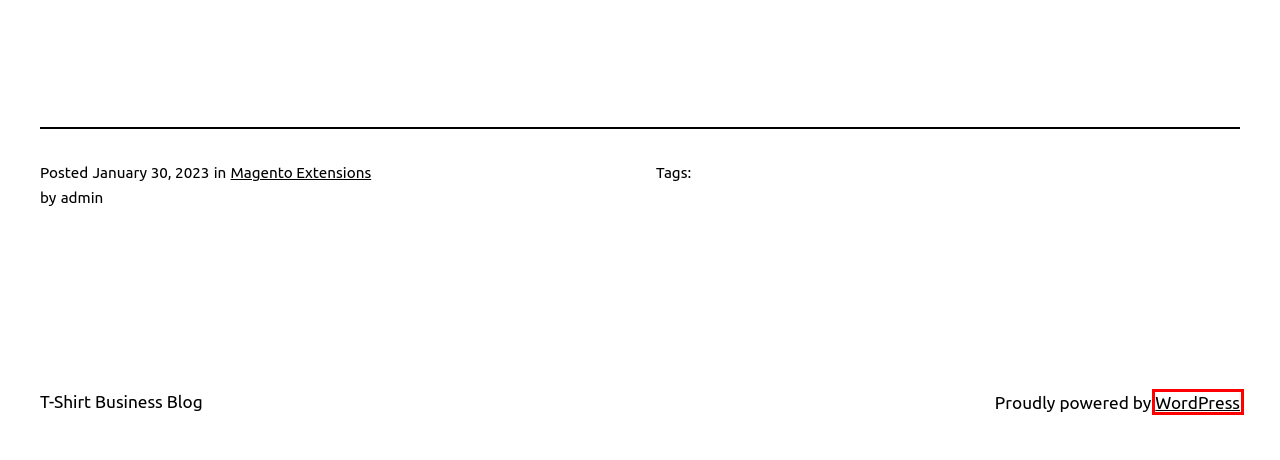Examine the screenshot of a webpage with a red bounding box around a specific UI element. Identify which webpage description best matches the new webpage that appears after clicking the element in the red bounding box. Here are the candidates:
A. Blog Tool, Publishing Platform, and CMS – WordPress.org
B. Columns – T-Shirt Business Blog
C. TiePanel – T-Shirt Business Blog
D. T-Shirt Business Blog – Tech News in T-Shirt industry
E. Magento Extensions – T-Shirt Business Blog
F. Buttons – T-Shirt Business Blog
G. Home – T-Shirt Business Blog
H. Display Feed – T-Shirt Business Blog

A